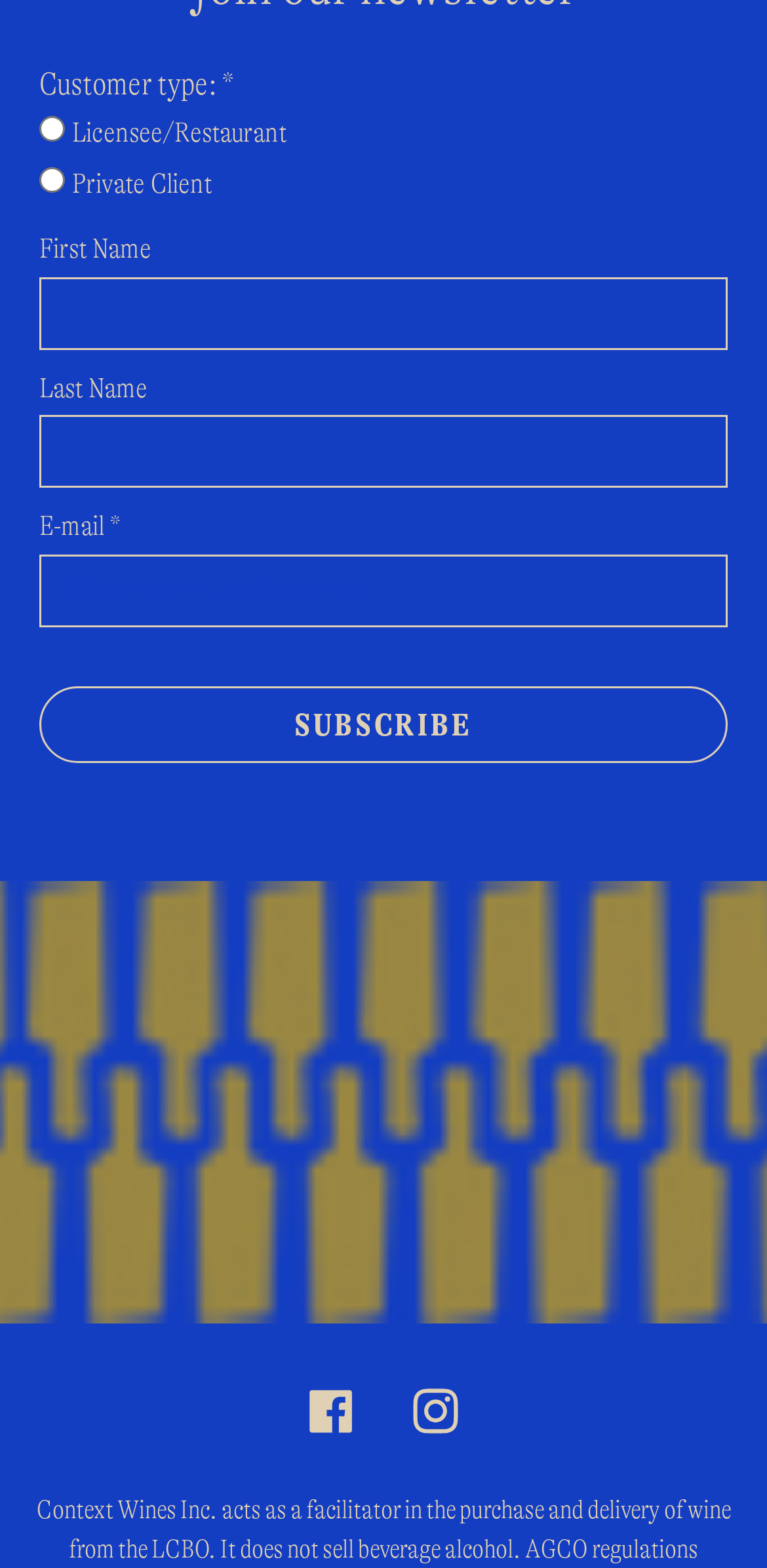What is the button at the bottom of the form for?
Examine the image closely and answer the question with as much detail as possible.

The button at the bottom of the form is for subscribing, as indicated by the text 'SUBSCRIBE' on the button.